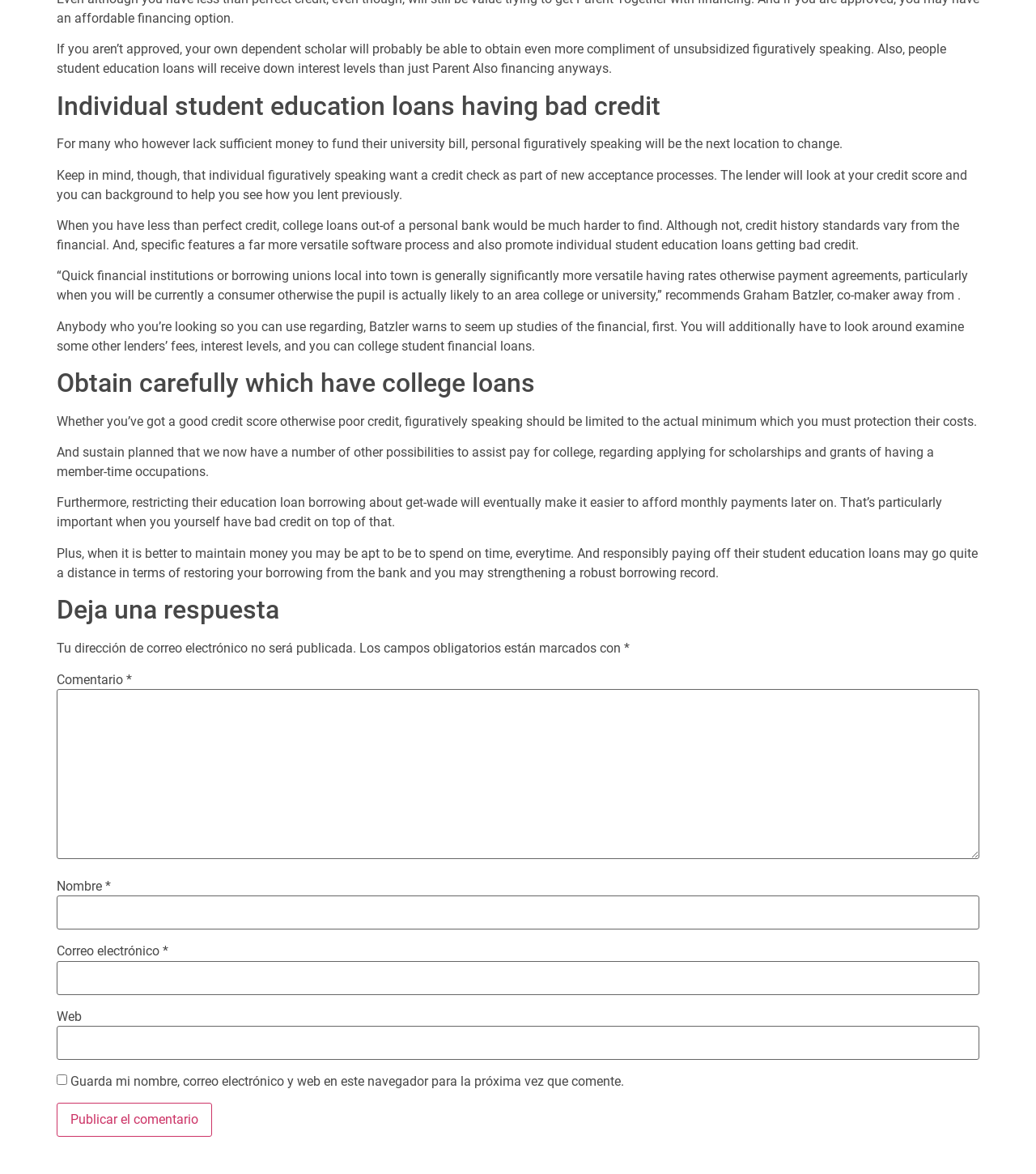What is the benefit of responsibly paying off student loans?
Based on the image, answer the question with as much detail as possible.

The article states that responsibly paying off student loans can help improve one's credit score and build a strong credit record.